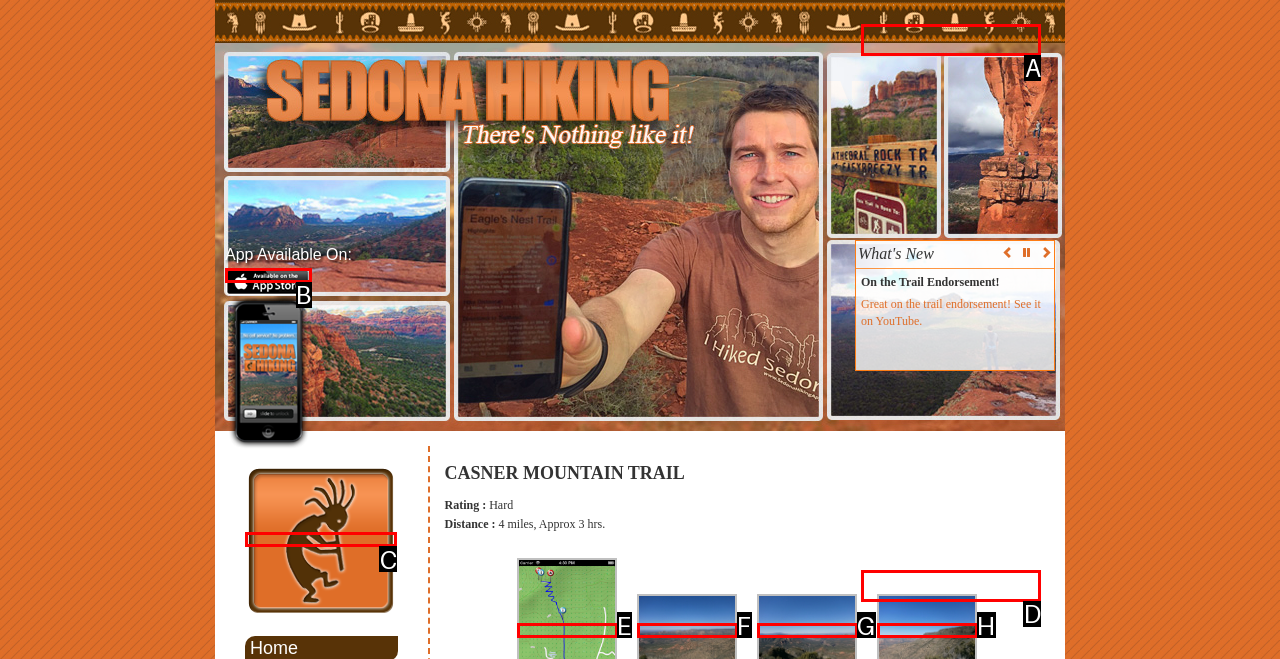Identify the correct choice to execute this task: View the Sedona Hiking logo
Respond with the letter corresponding to the right option from the available choices.

C